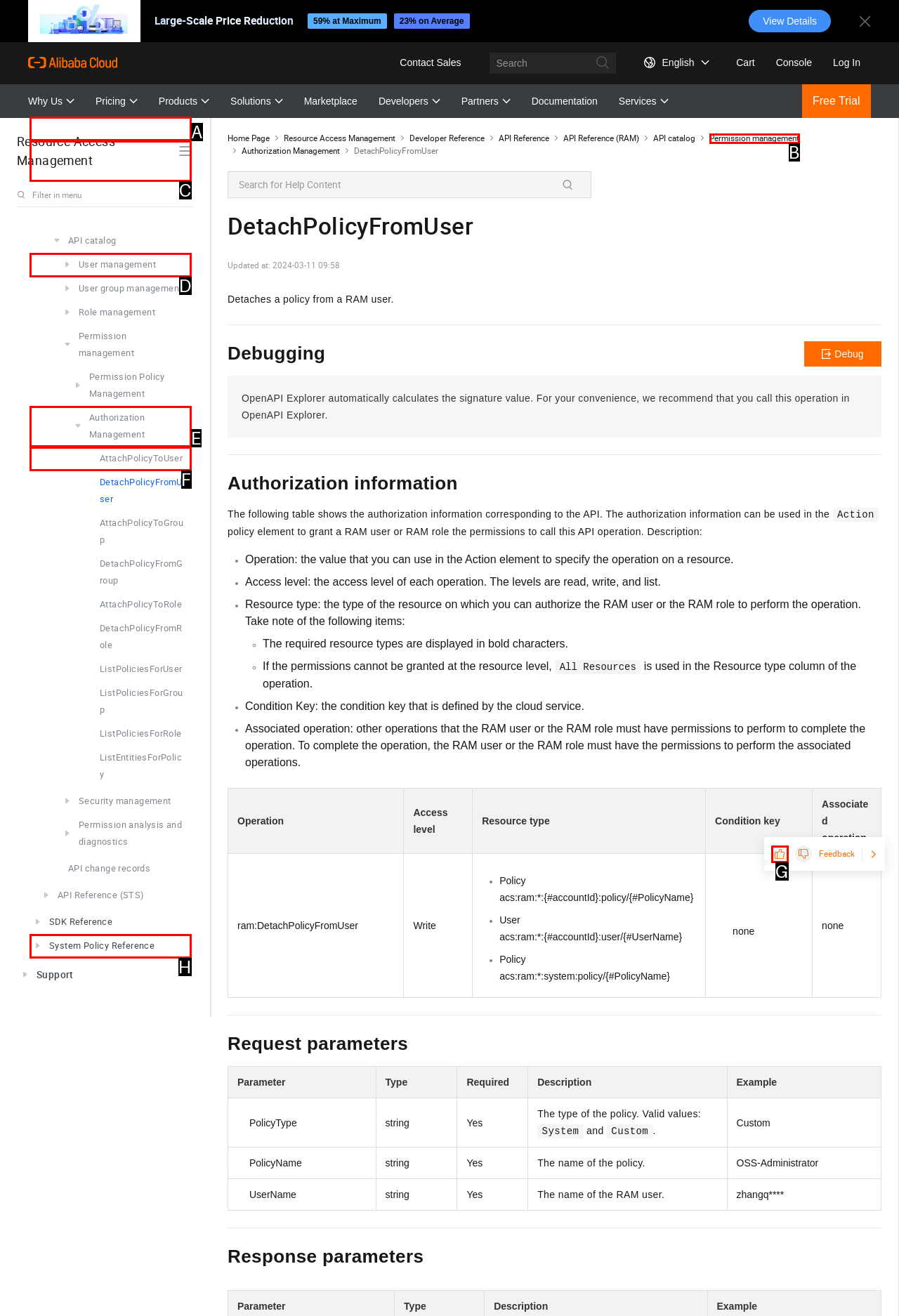Find the option that best fits the description: List of operations by function. Answer with the letter of the option.

C